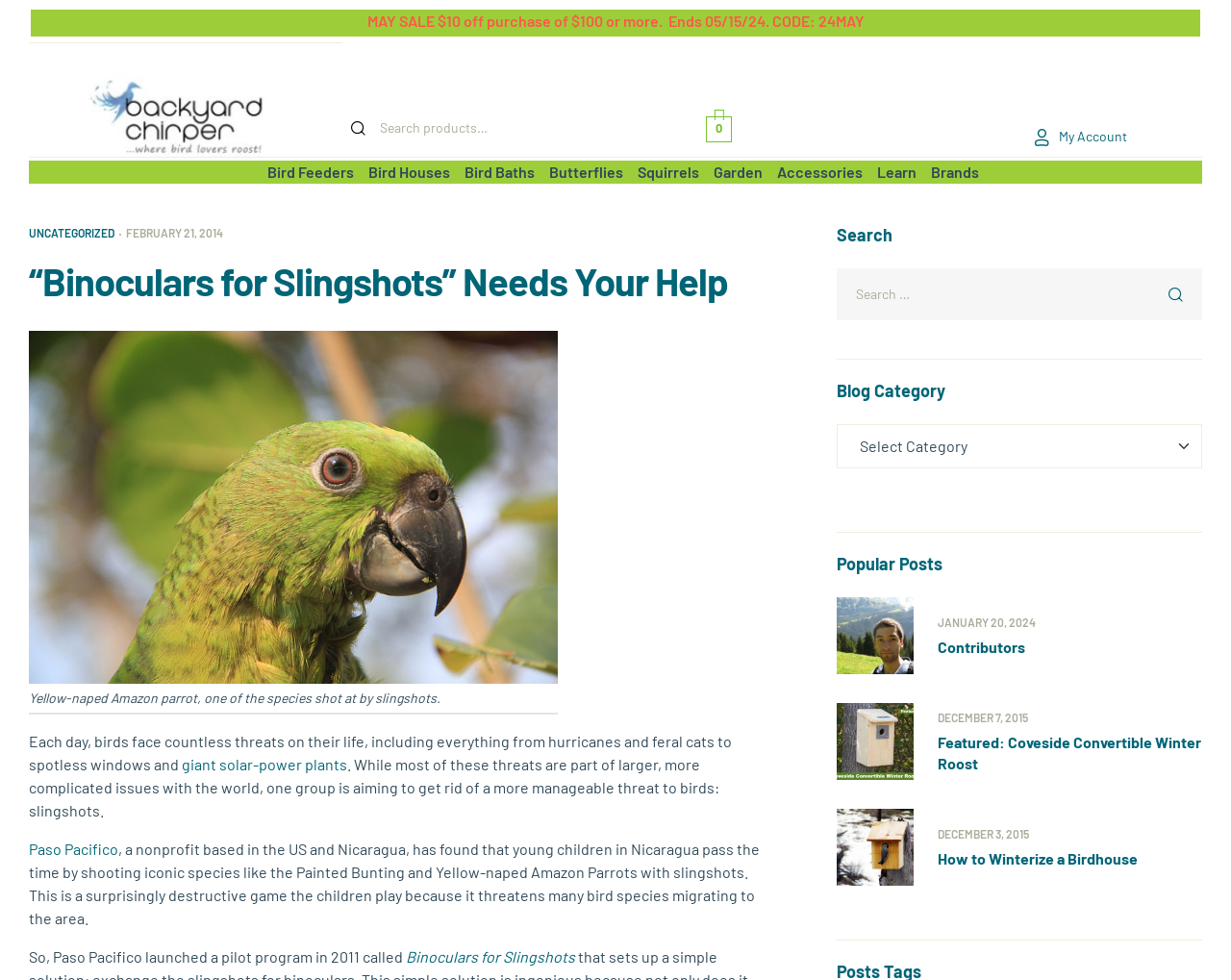Explain the features and main sections of the webpage comprehensively.

This webpage is about a program called "Binoculars for Slingshots" that aims to help children in Nicaragua stop shooting birds with slingshots. At the top of the page, there is a sale announcement for $10 off purchases of $100 or more, with a code and an expiration date. Below this, there is a logo on the left and a search bar on the right. 

The navigation menu is located below the logo, with links to various categories such as bird feeders, bird houses, and butterflies. On the right side of the navigation menu, there is a "Learn" section and a "Brands" link.

The main content of the page is an article about the "Binoculars for Slingshots" program. The article is accompanied by an image of a Yellow-naped Amazon parrot, one of the species affected by slingshots. The text explains that the program was launched by a nonprofit organization called Paso Pacifico to address the problem of children in Nicaragua shooting birds with slingshots.

On the right side of the page, there are several sections, including a search bar, a blog category dropdown menu, and a list of popular posts. There are also links to contributors and featured articles, including one about a convertible winter roost and another about winterizing a birdhouse.